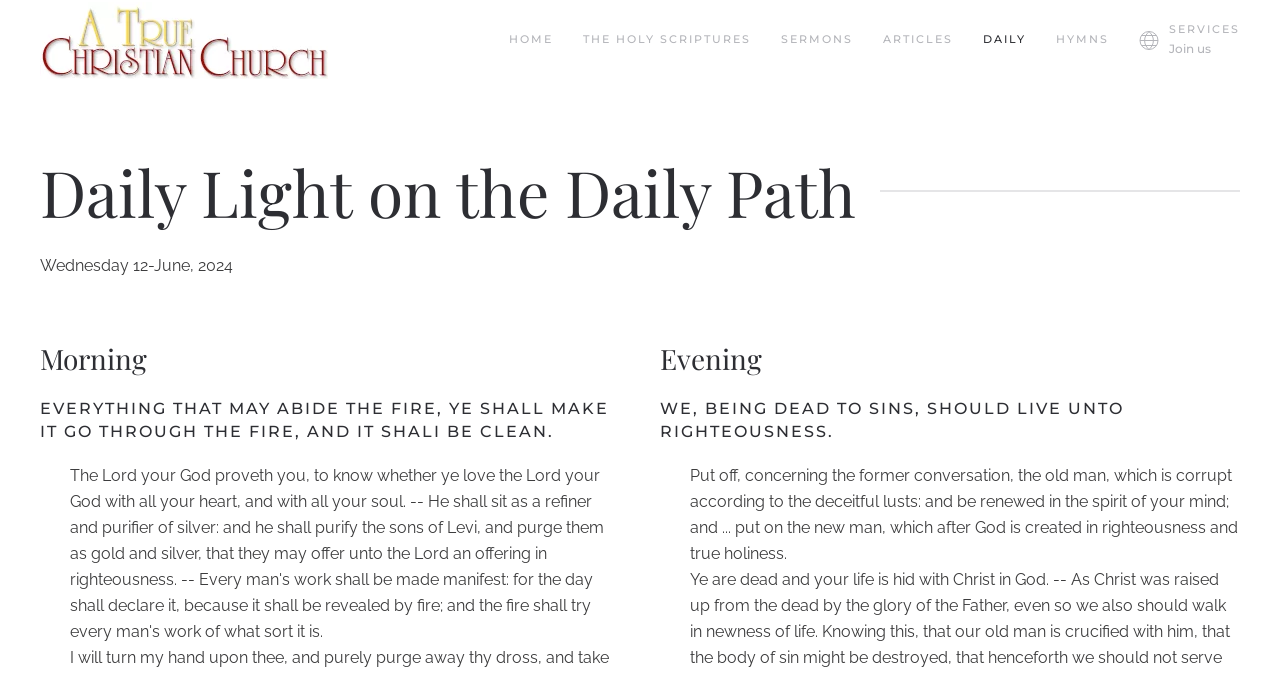Answer the question with a single word or phrase: 
What is the date displayed on the webpage?

Wednesday 12-June, 2024